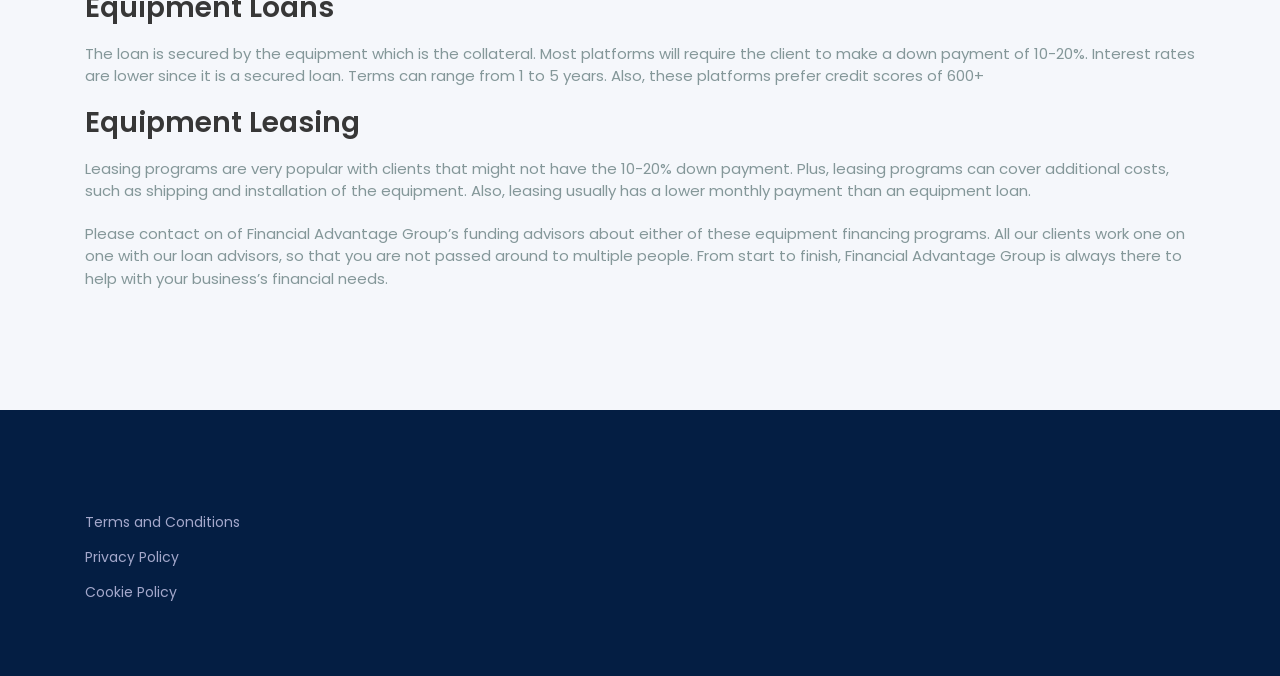Determine the bounding box for the described HTML element: "Terms and Conditions". Ensure the coordinates are four float numbers between 0 and 1 in the format [left, top, right, bottom].

[0.066, 0.757, 0.188, 0.787]